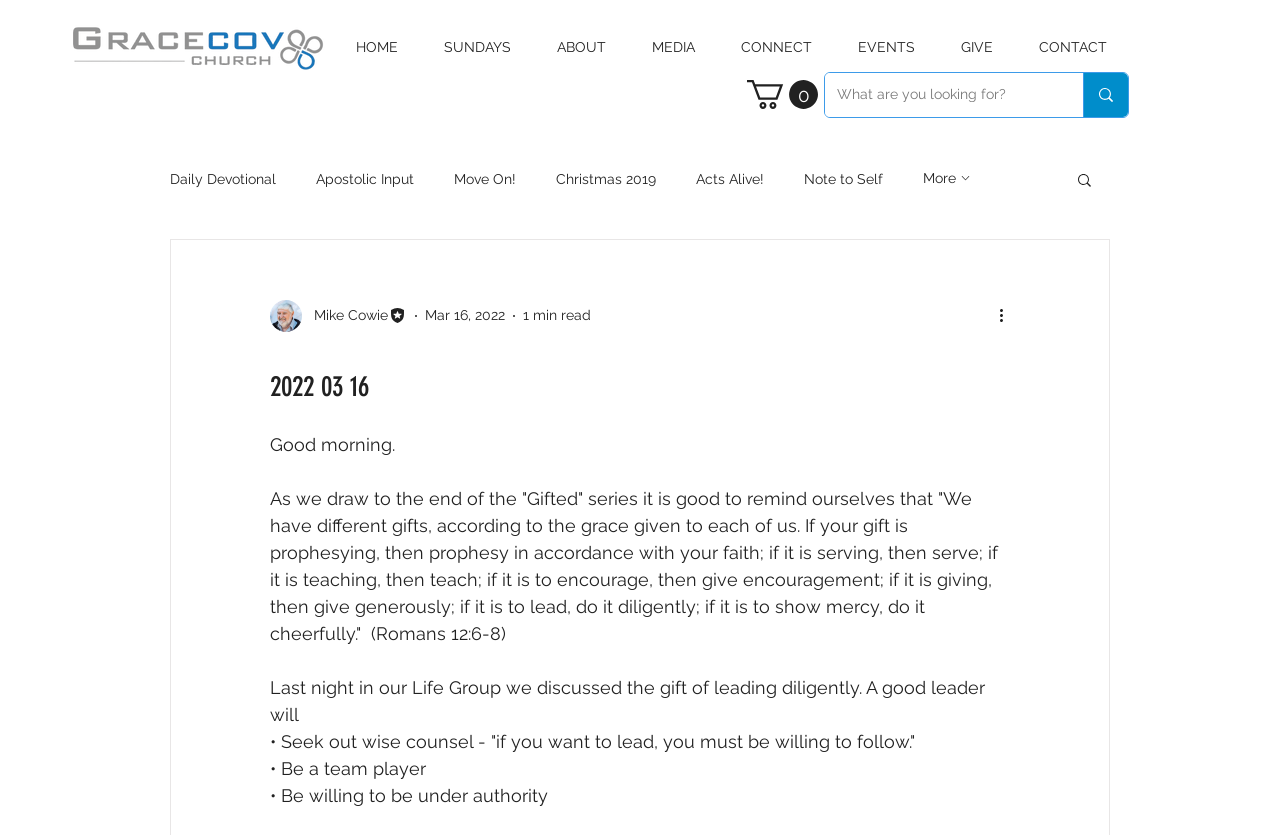Elaborate on the webpage's design and content in a detailed caption.

This webpage appears to be a blog or article page from a Christian website. At the top left, there is a small image with a link to '3_edited.png'. Below this, there is a navigation menu with links to 'HOME', 'SUNDAYS', 'ABOUT', 'MEDIA', 'CONNECT', 'EVENTS', 'GIVE', and 'CONTACT'. 

To the right of the navigation menu, there is a search bar with a button and a placeholder text 'What are you looking for?'. Next to the search bar, there is a cart button with the text 'Cart with 0 items'. 

Below the navigation menu, there is a section with links to various blog categories, including 'Daily Devotional', 'Apostolic Input', 'Move On!', 'Christmas 2019', 'Acts Alive!', and 'Note to Self'. There is also a 'More' button with an arrow icon.

On the right side of the page, there is a section with a writer's picture, name, and title 'Editor'. Below this, there is a date 'Mar 16, 2022', a reading time '1 min read', and a 'More actions' button.

The main content of the page is an article with the title '2022 03 16'. The article starts with a greeting 'Good morning.' and then discusses the concept of different gifts according to the grace given to each of us, referencing Romans 12:6-8. The article then shares some points about the gift of leading diligently, including seeking out wise counsel, being a team player, and being willing to be under authority.